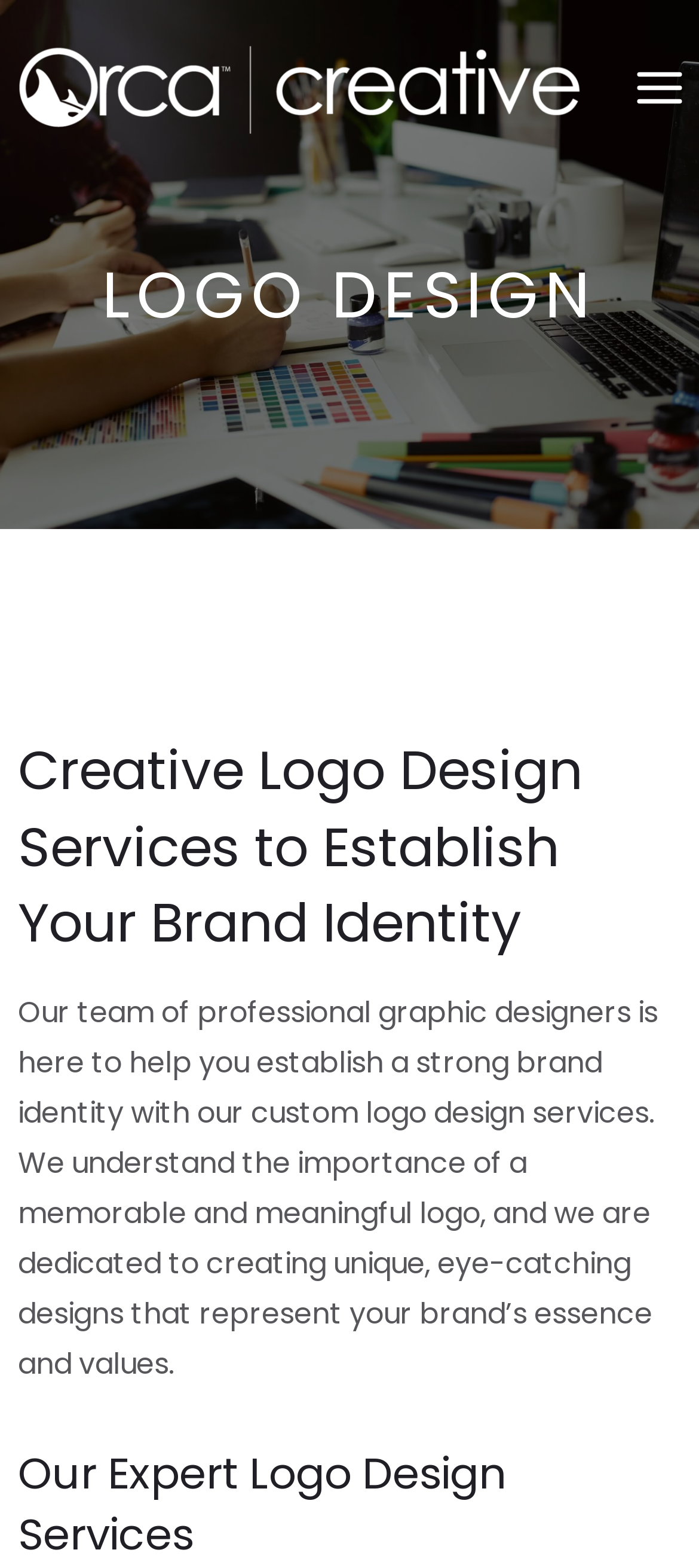How many sections are there on the webpage?
Based on the image, answer the question in a detailed manner.

The number of sections on the webpage can be determined by looking at the headings and the structure of the webpage. There are three main sections: the introduction, the description of the logo design service, and the section titled 'Our Expert Logo Design Services'.